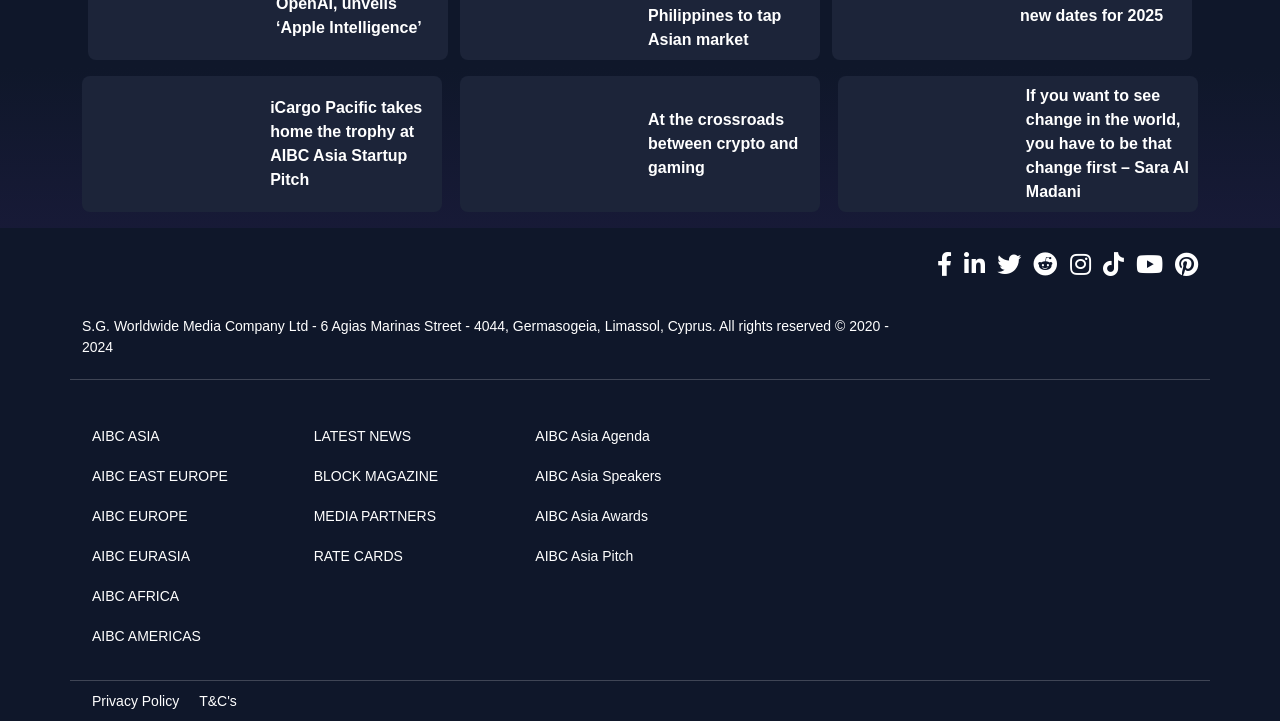Highlight the bounding box coordinates of the element you need to click to perform the following instruction: "View the AIBC Asia Agenda."

[0.41, 0.578, 0.565, 0.633]